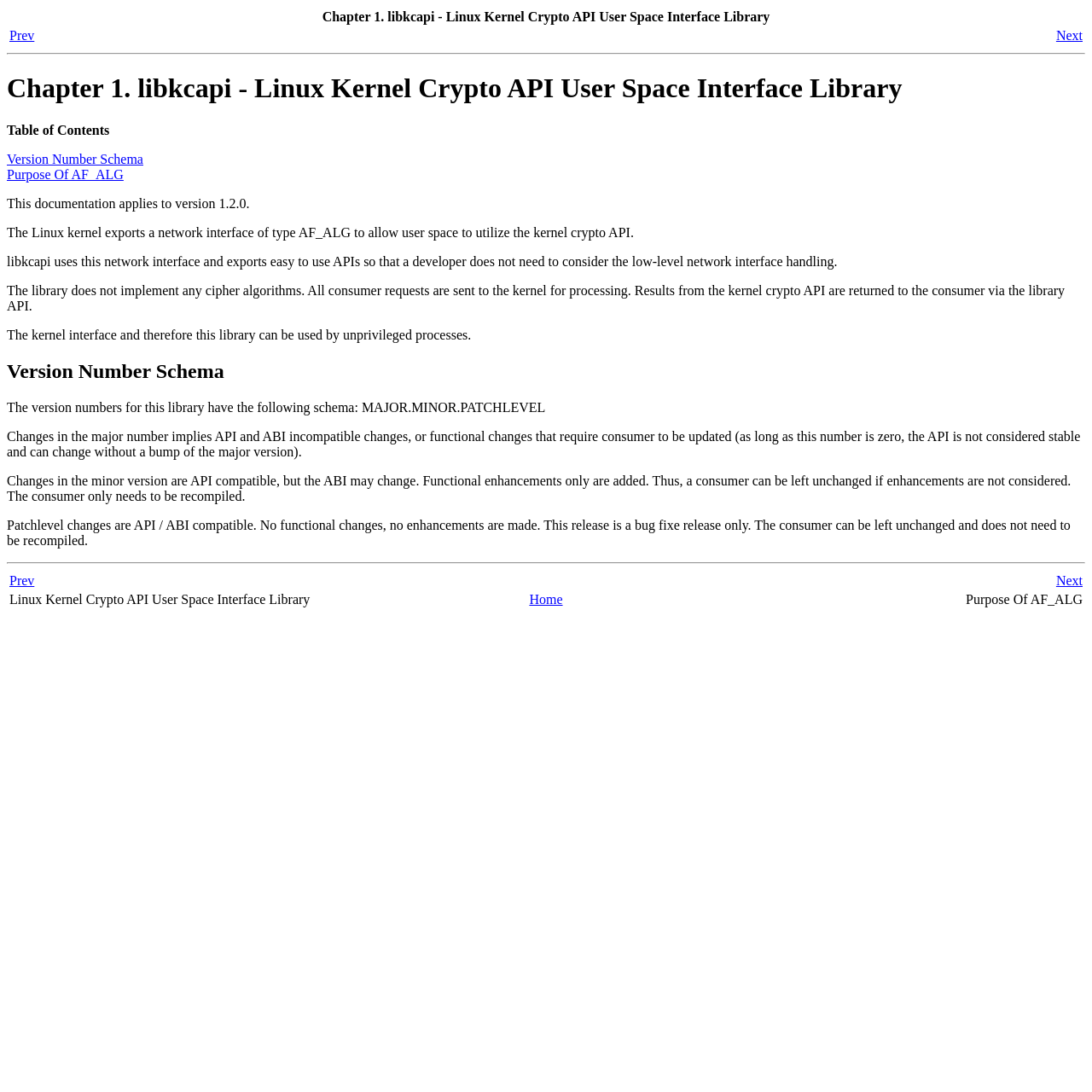Please find and generate the text of the main heading on the webpage.

Chapter 1. libkcapi - Linux Kernel Crypto API User Space Interface Library